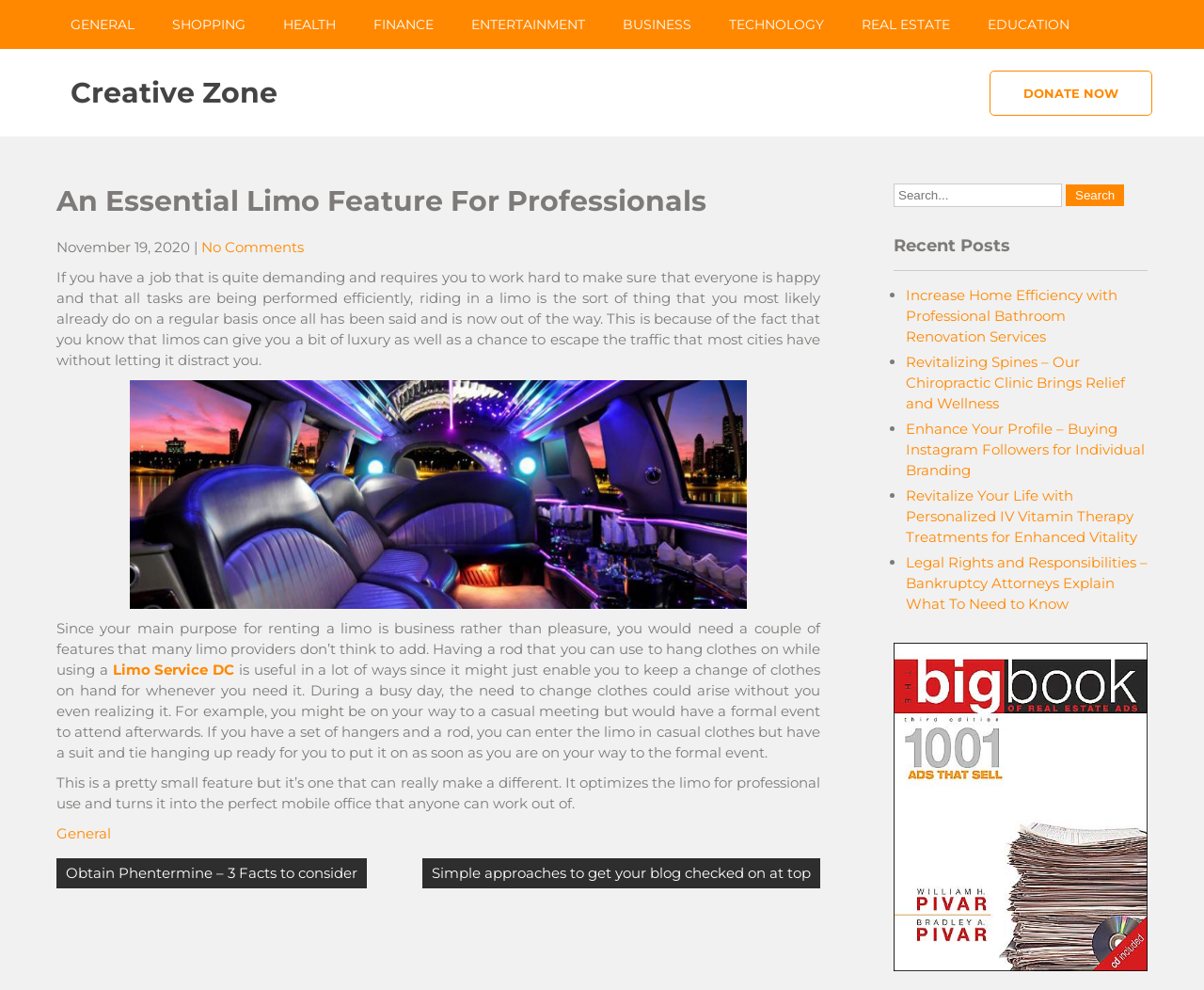Locate the bounding box coordinates of the clickable area to execute the instruction: "Read the 'Creative Zone' article". Provide the coordinates as four float numbers between 0 and 1, represented as [left, top, right, bottom].

[0.059, 0.076, 0.23, 0.116]